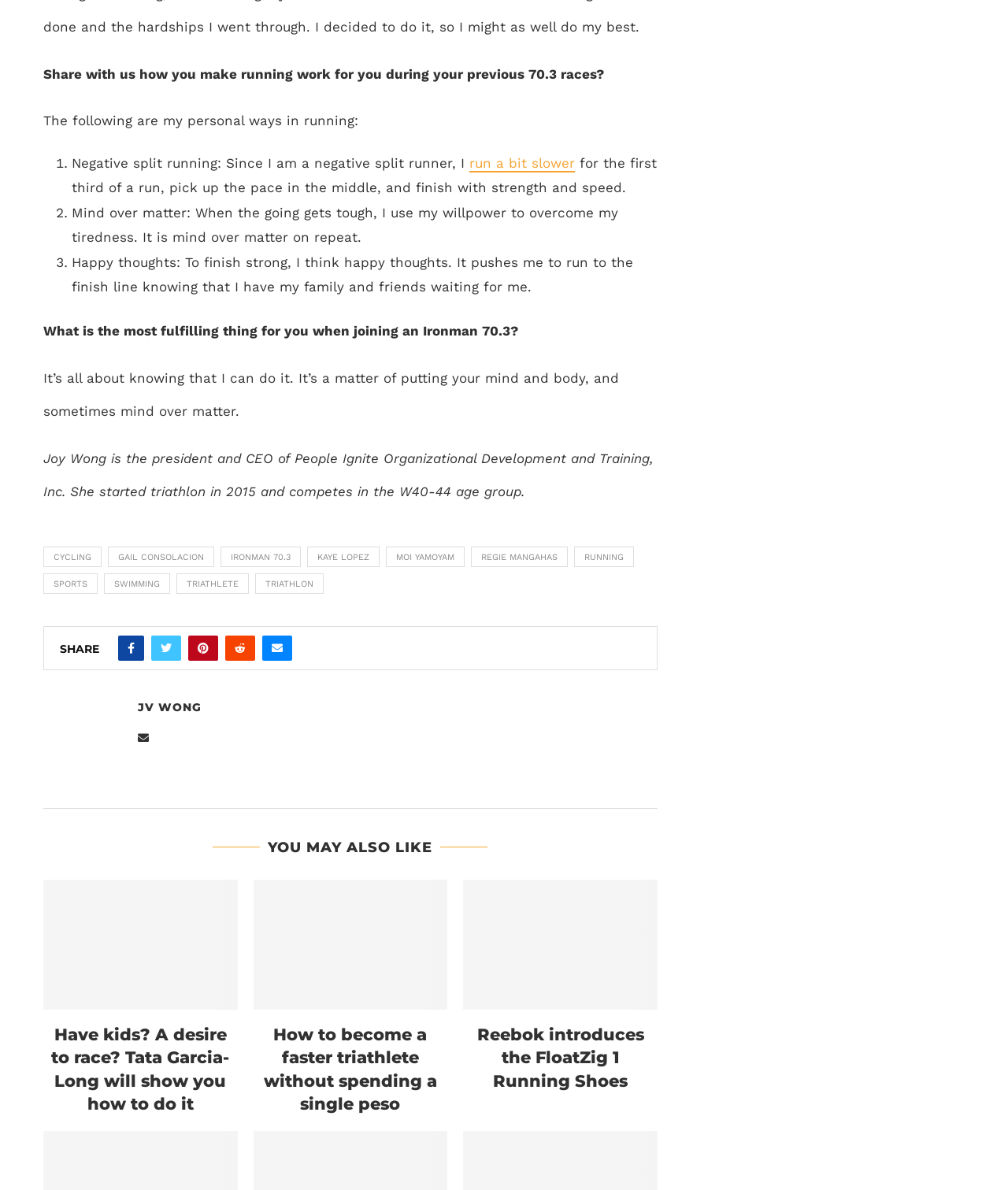Locate the bounding box coordinates of the clickable part needed for the task: "Check the article about 'Reebok introduces the FloatZig 1 Running Shoes'".

[0.46, 0.74, 0.652, 0.849]